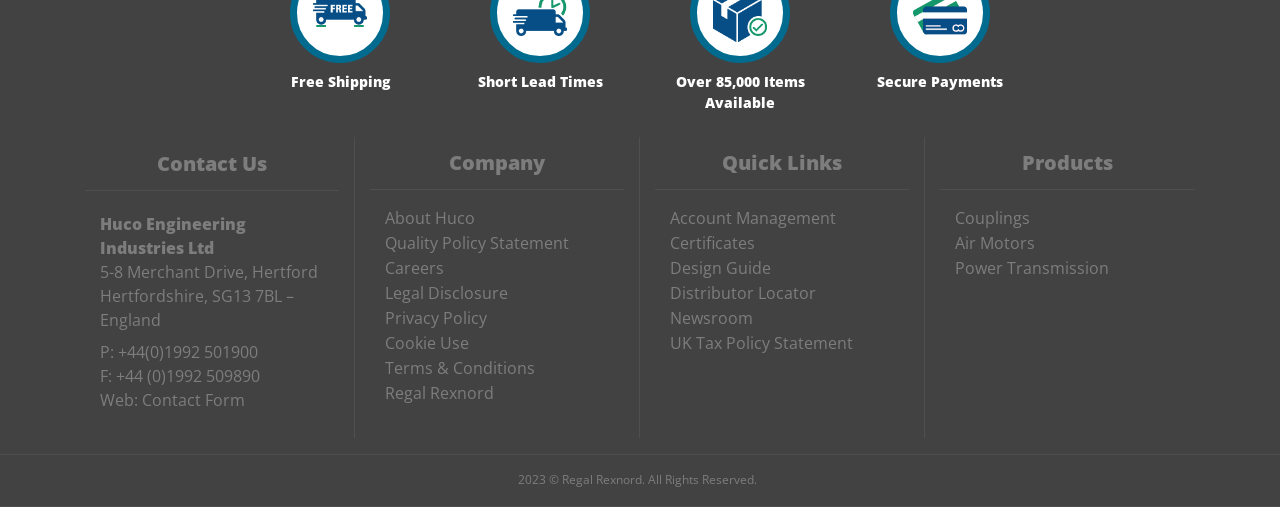Using the information shown in the image, answer the question with as much detail as possible: What is the phone number?

The phone number can be found in the static text element 'P: +44(0)1992 501900' located in the contact information section, which provides the company's phone number.